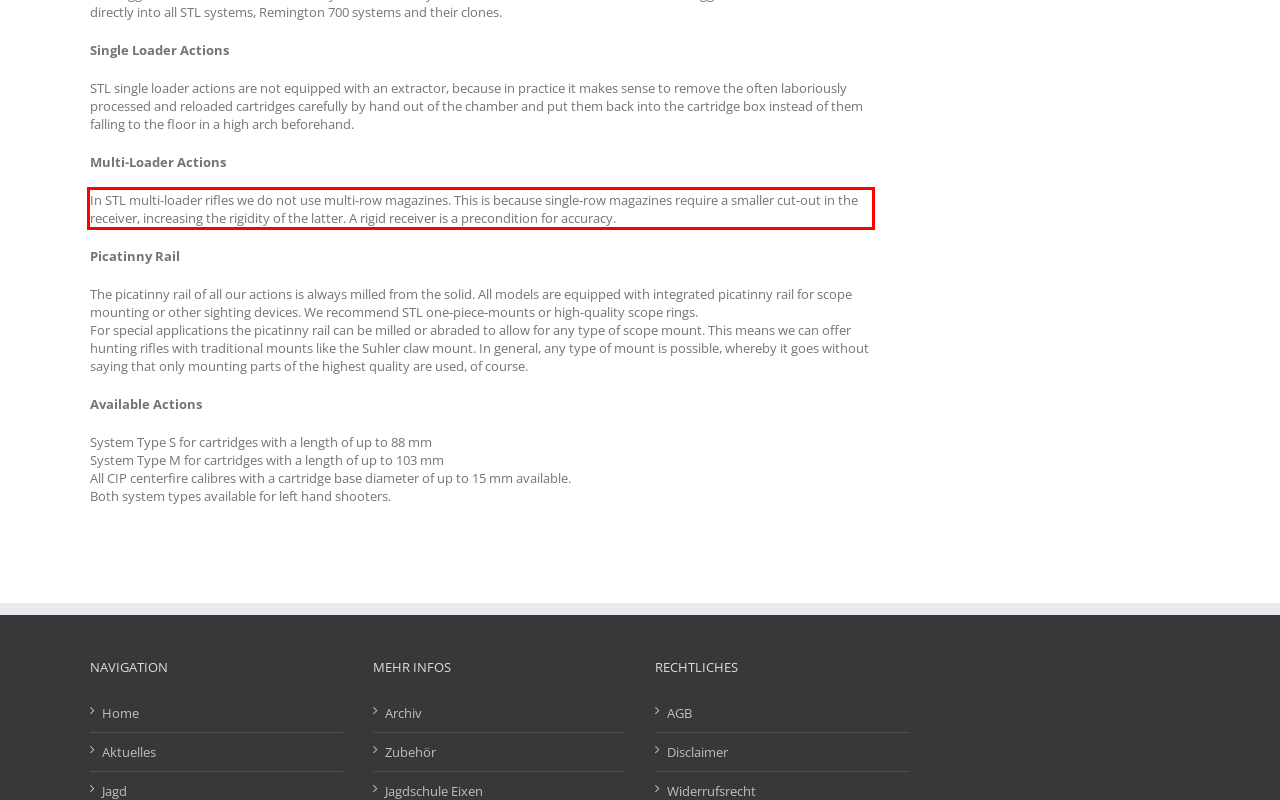Examine the webpage screenshot and use OCR to obtain the text inside the red bounding box.

In STL multi-loader rifles we do not use multi-row magazines. This is because single-row magazines require a smaller cut-out in the receiver, increasing the rigidity of the latter. A rigid receiver is a precondition for accuracy.